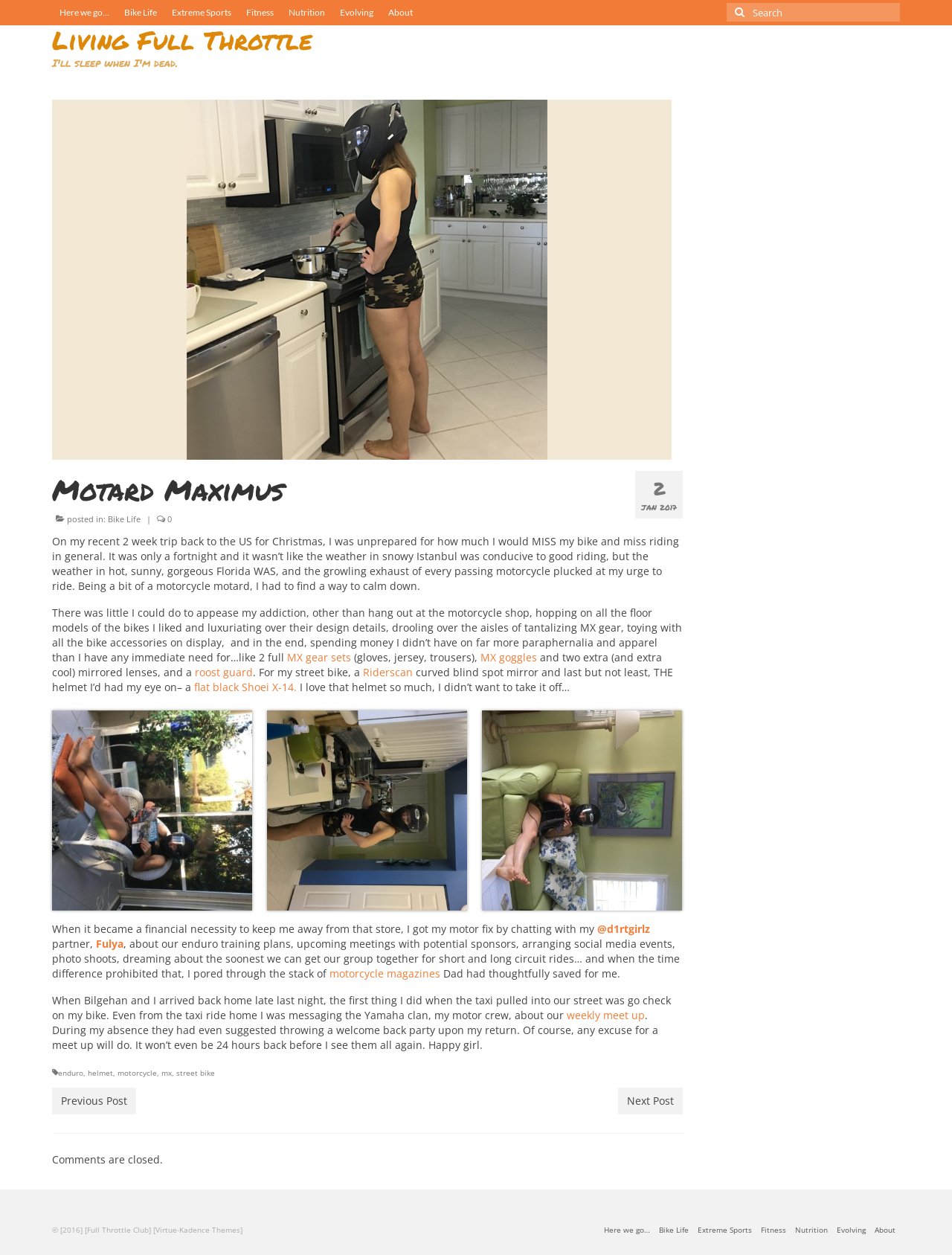Please locate the bounding box coordinates of the element that needs to be clicked to achieve the following instruction: "Search for something". The coordinates should be four float numbers between 0 and 1, i.e., [left, top, right, bottom].

[0.763, 0.002, 0.945, 0.017]